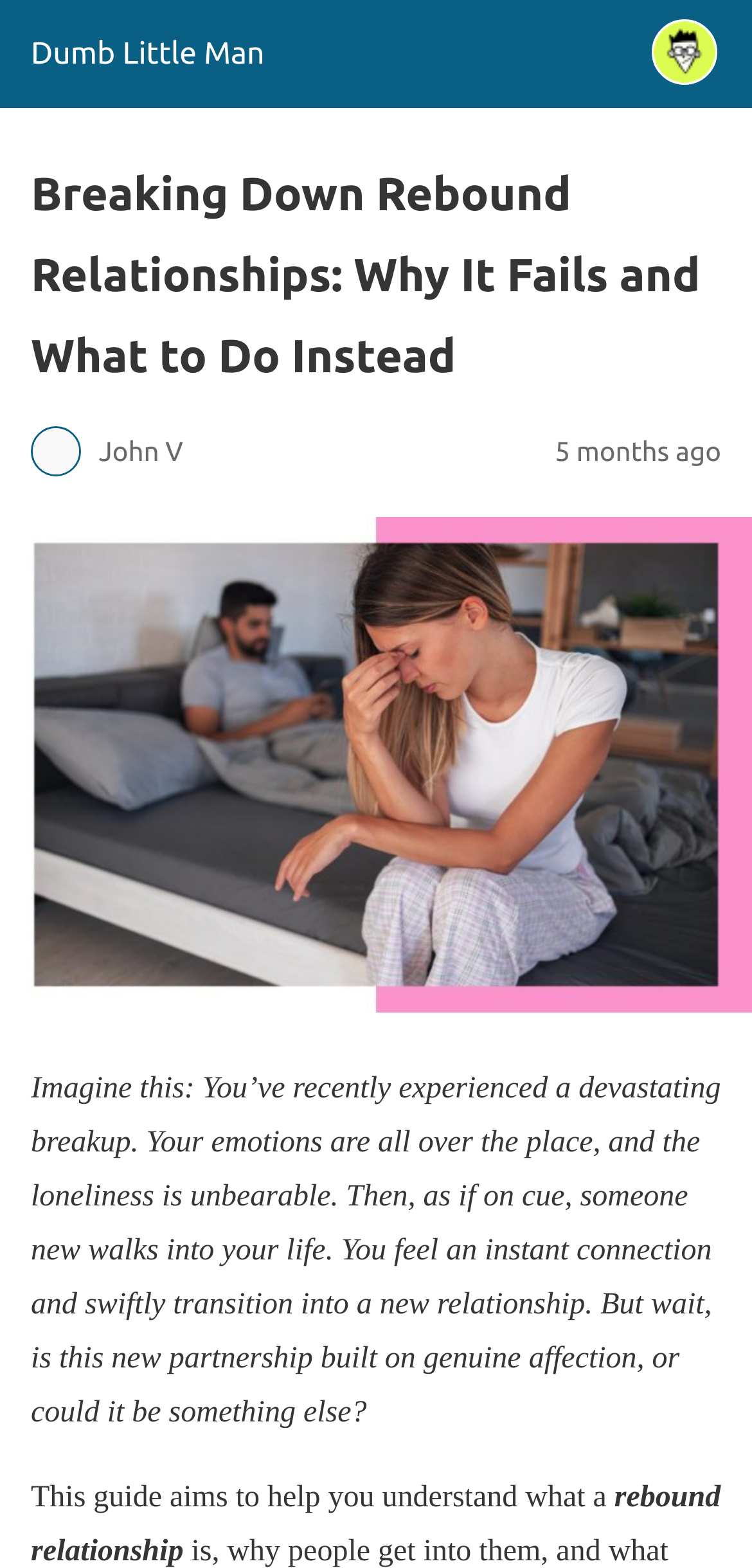What is the topic of the article?
From the screenshot, provide a brief answer in one word or phrase.

Rebound relationships